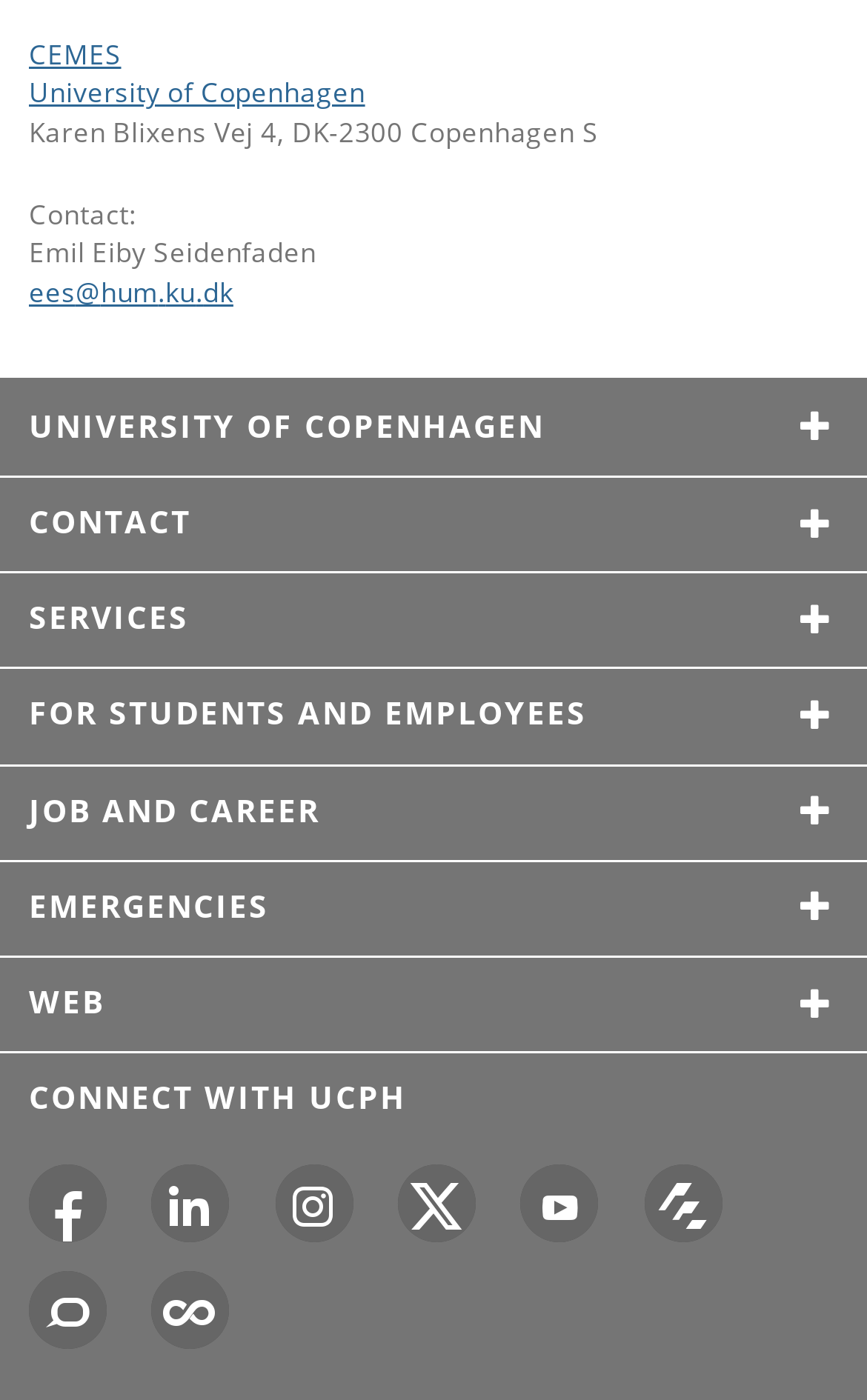Give a one-word or short phrase answer to this question: 
How many social media links are available?

7